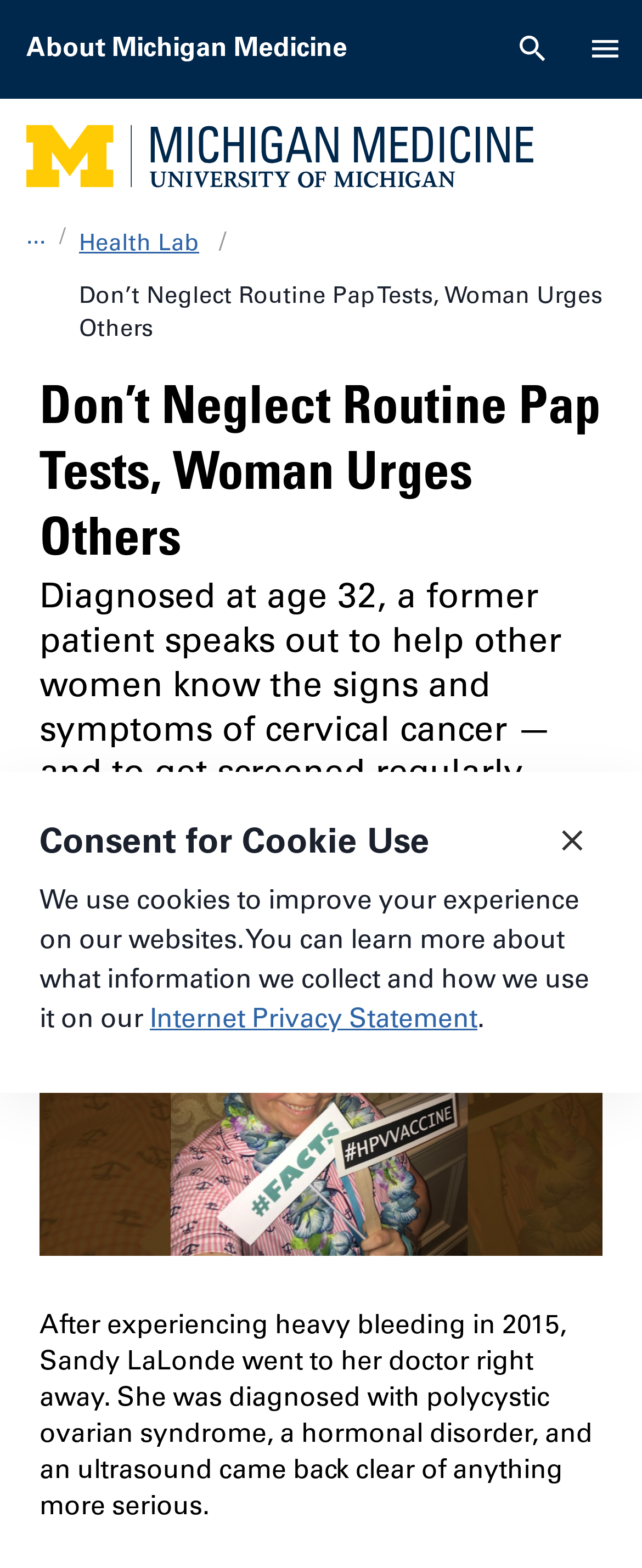Please identify the coordinates of the bounding box that should be clicked to fulfill this instruction: "Search for something".

[0.774, 0.008, 0.887, 0.055]